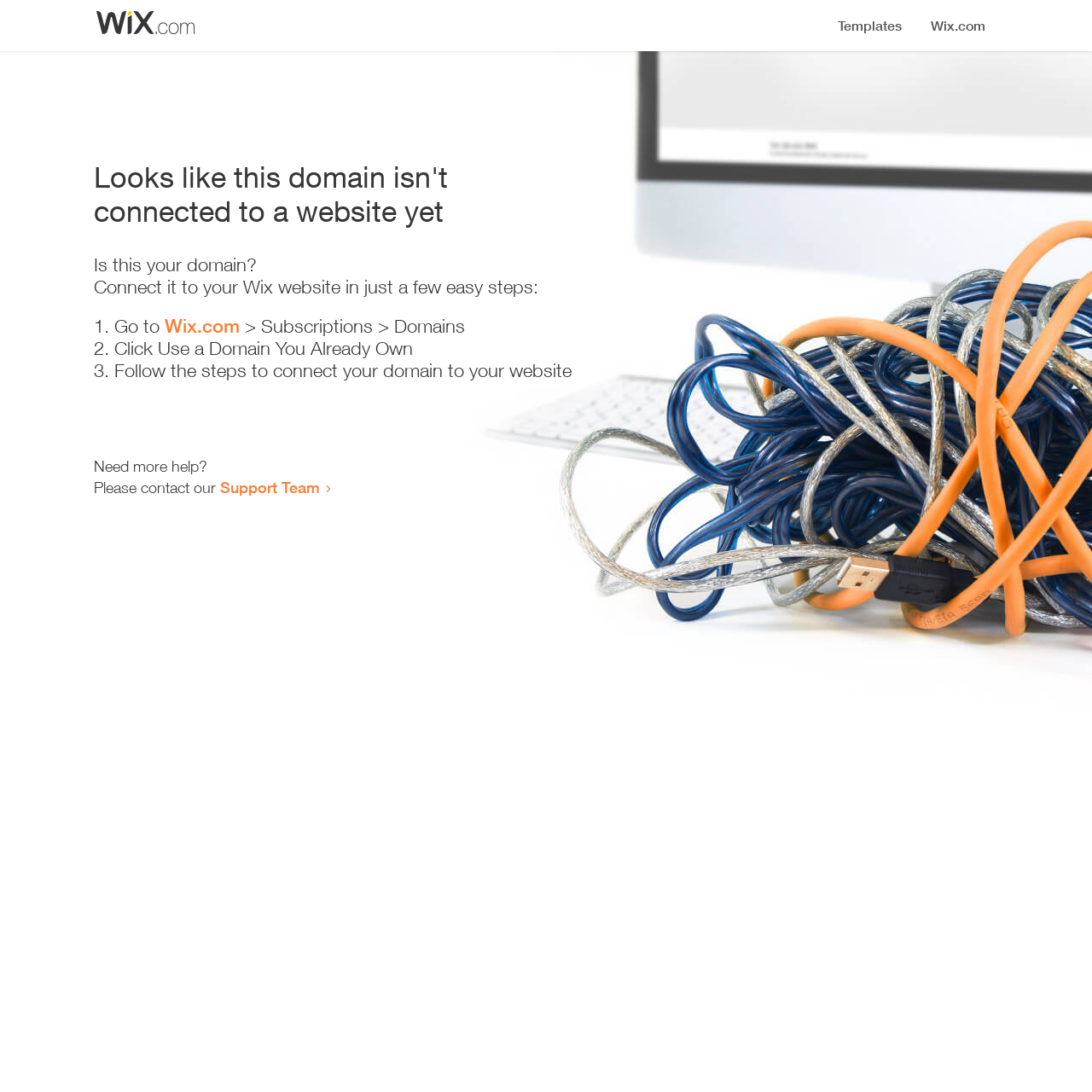Provide your answer to the question using just one word or phrase: What is the current state of the website?

Not set up